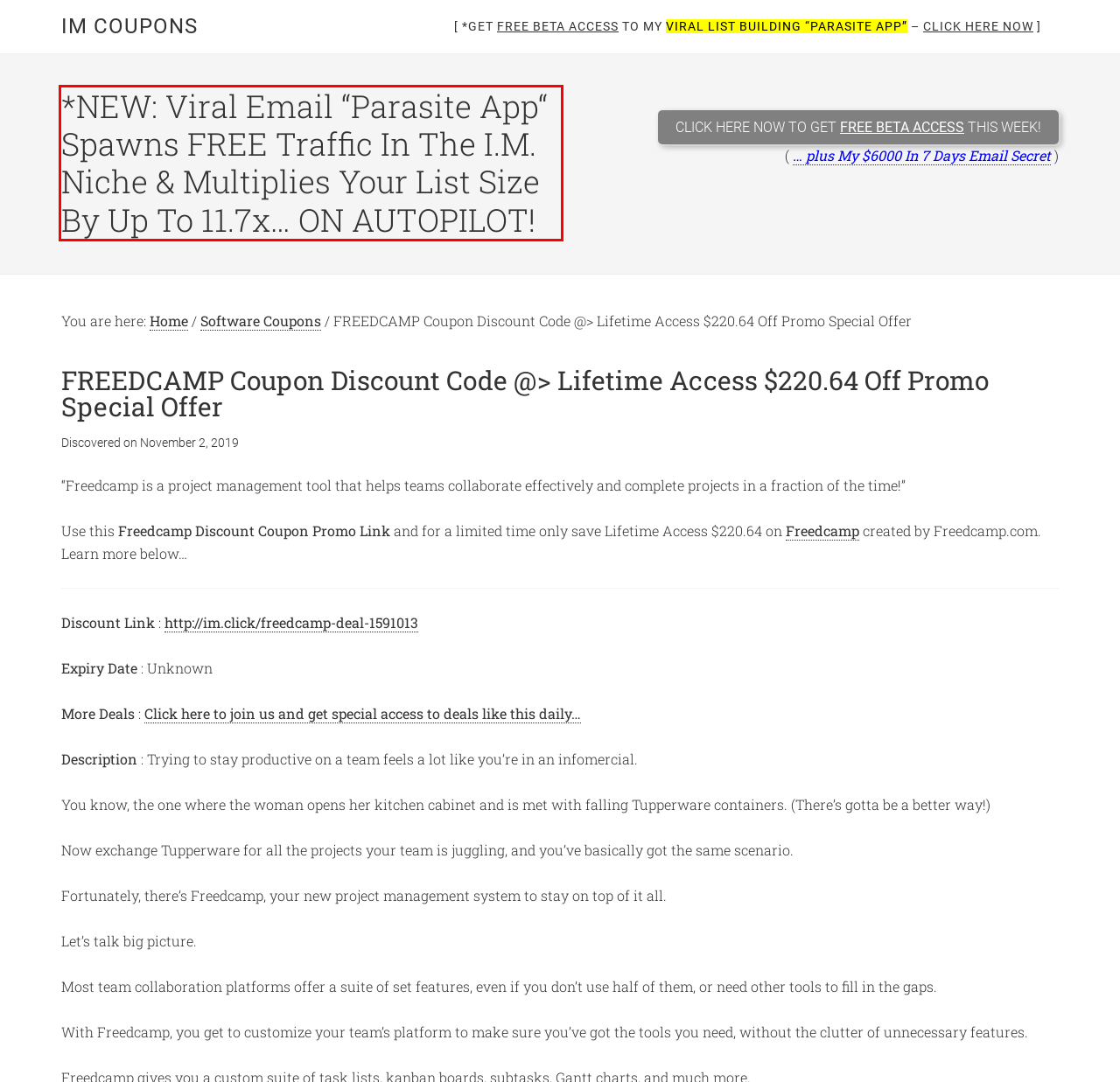Please analyze the provided webpage screenshot and perform OCR to extract the text content from the red rectangle bounding box.

*NEW: Viral Email “Parasite App“ Spawns FREE Traffic In The I.M. Niche & Multiplies Your List Size By Up To 11.7x… ON AUTOPILOT!